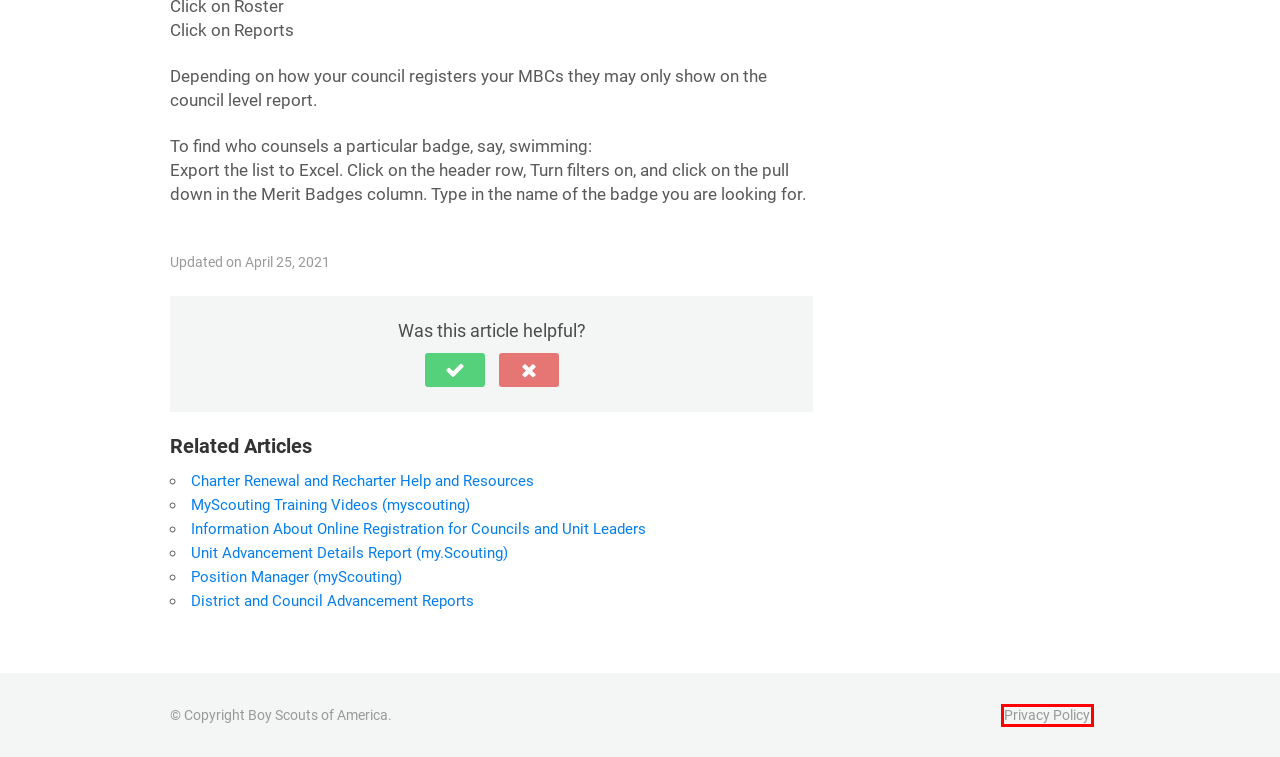Given a screenshot of a webpage with a red bounding box highlighting a UI element, determine which webpage description best matches the new webpage that appears after clicking the highlighted element. Here are the candidates:
A. Privacy Policy - Scoutbook Knowledge Base
B. Scoutbook Knowledge Base - Boy Scouts of America
C. Unit Advancement Details Report (my.Scouting) - Scoutbook Knowledge Base
D. Position Manager (myScouting) - Scoutbook Knowledge Base
E. Charter Renewal and Recharter Help and Resources - Scoutbook Knowledge Base
F. Information About Online Registration for Councils and Unit Leaders - Scoutbook Knowledge Base
G. District and Council Advancement Reports - Scoutbook Knowledge Base
H. MyScouting Training Videos (myscouting) - Scoutbook Knowledge Base

A